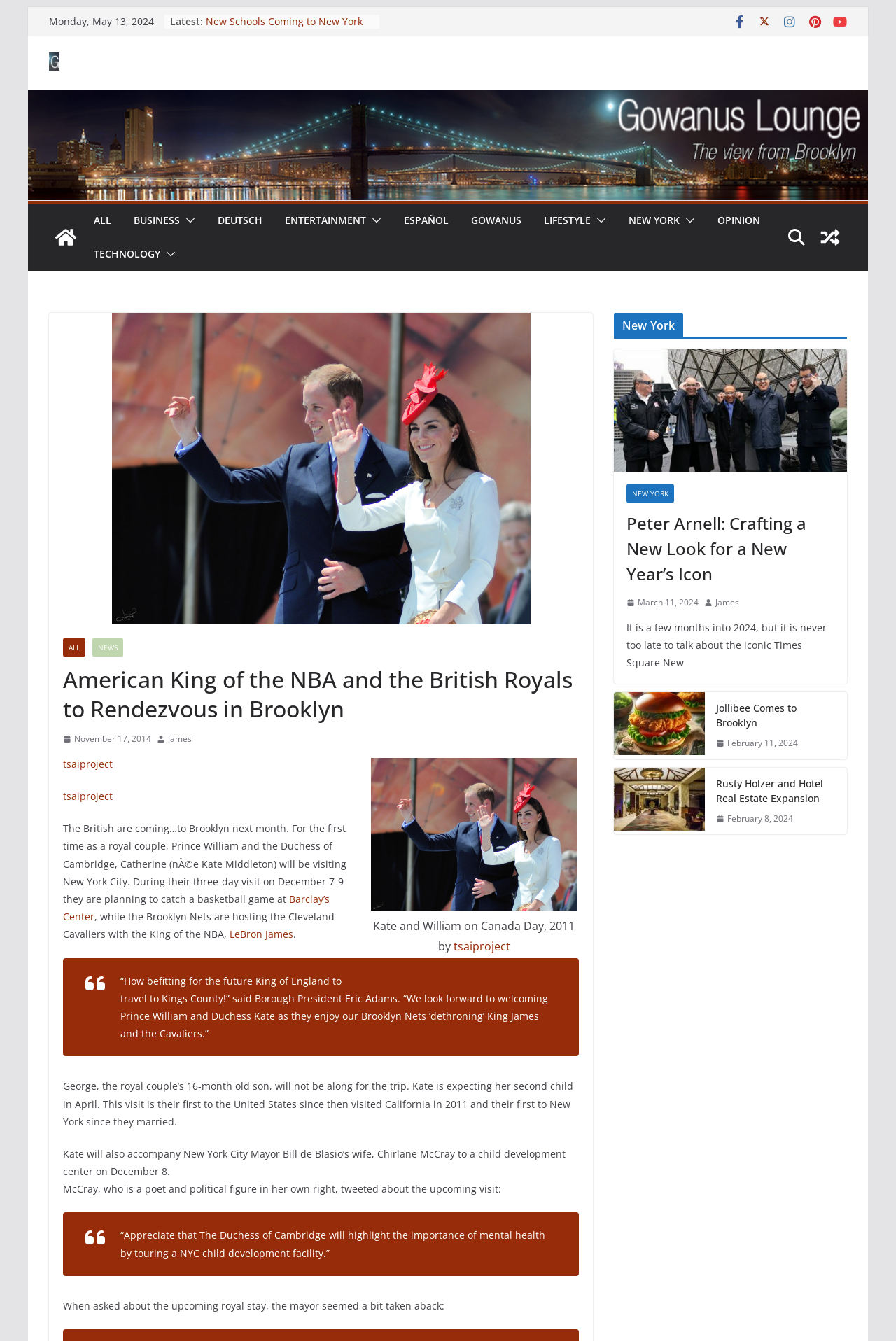Give a detailed overview of the webpage's appearance and contents.

This webpage appears to be a news article or blog post about Prince William and Kate Middleton's upcoming visit to New York City. At the top of the page, there is a link to skip to the content, followed by the date "Monday, May 13, 2024" and a list of latest news articles with bullet points. 

Below this, there is a large header that reads "American King of the NBA and the British Royals to Rendezvous in Brooklyn" with an image of the Gowanus Lounge logo to the left. 

To the right of the header, there are several social media links and a search bar. Below this, there are links to different categories such as "ALL", "BUSINESS", "ENTERTAINMENT", and more.

The main content of the article begins with a heading that reads "American King of the NBA and the British Royals to Rendezvous in Brooklyn" again, followed by a paragraph of text that discusses Prince William and Kate Middleton's upcoming visit to New York City. 

There is an image of Kate and William on Canada Day in 2011, with a caption that credits the photographer. The article continues with more paragraphs of text, discussing the royal couple's plans to attend a basketball game at the Barclays Center and other events during their visit.

There are also several blockquotes throughout the article, including one from Borough President Eric Adams and another from Chirlane McCray, the wife of New York City Mayor Bill de Blasio. 

At the bottom of the page, there is a section labeled "New York" with a heading and a link to an article about Peter Arnell crafting a new look for a New Year's icon.